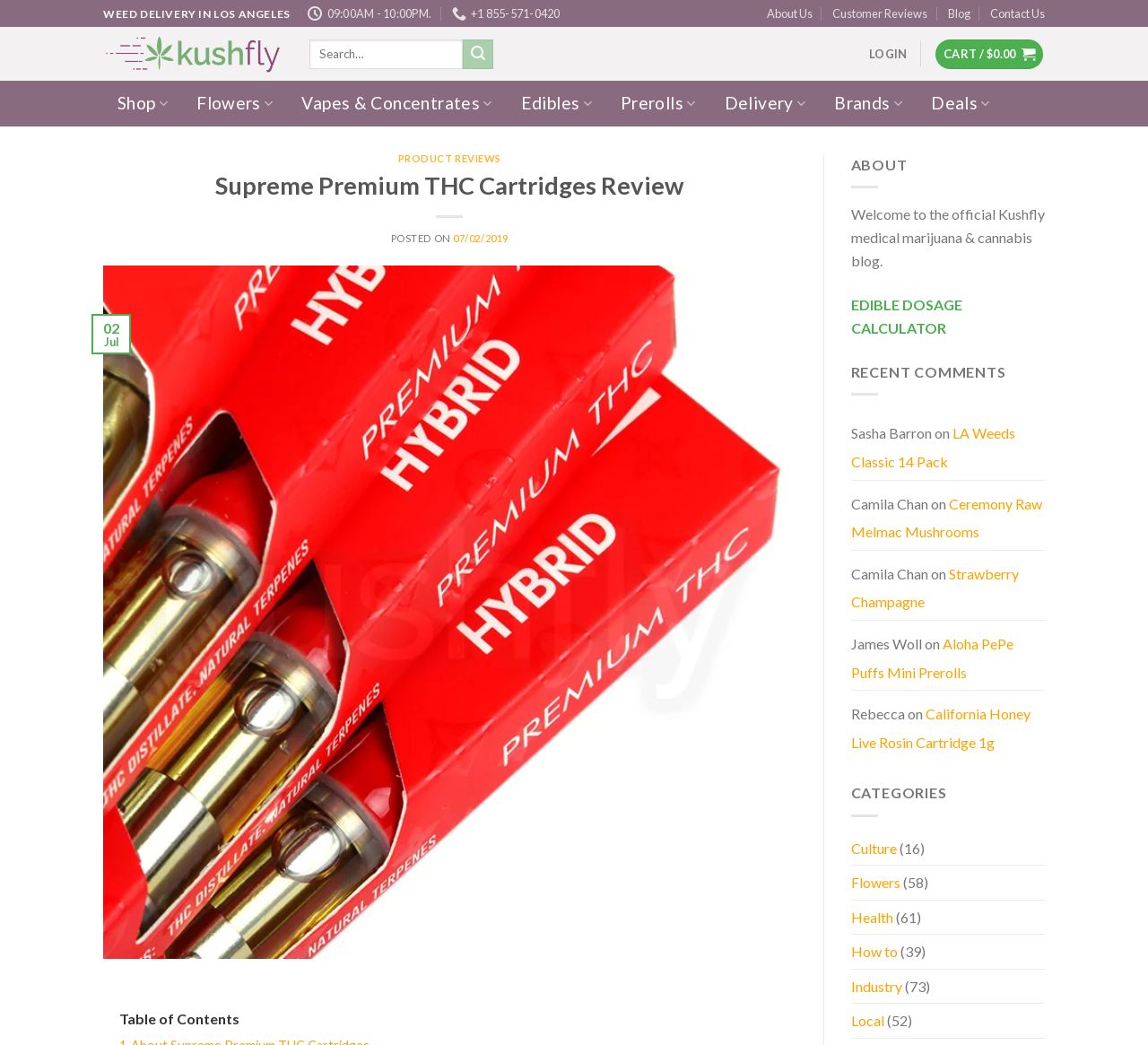Locate the bounding box coordinates of the clickable part needed for the task: "Search for products".

[0.27, 0.037, 0.43, 0.066]